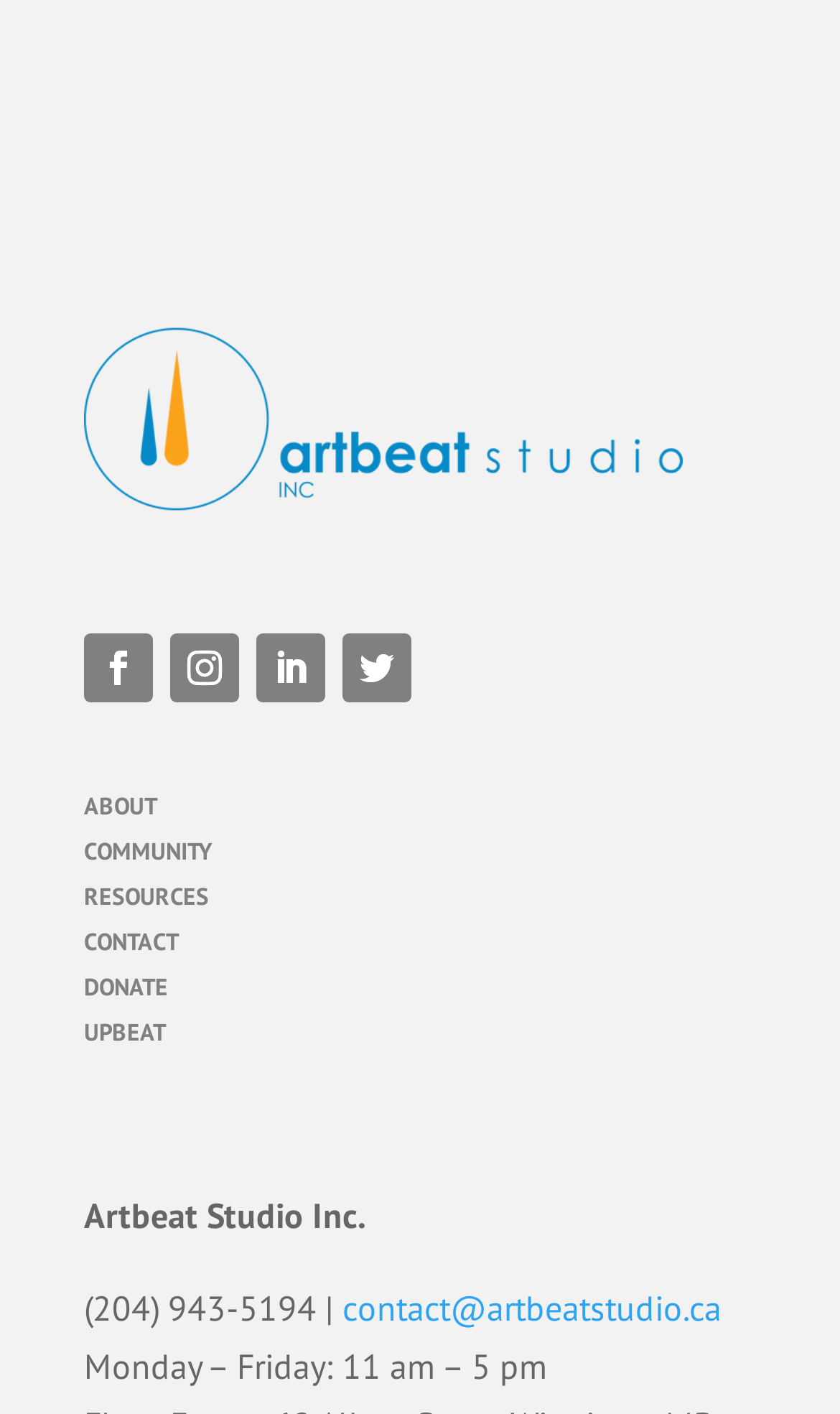Locate the bounding box coordinates of the area where you should click to accomplish the instruction: "click the CONTACT link".

[0.1, 0.655, 0.213, 0.677]